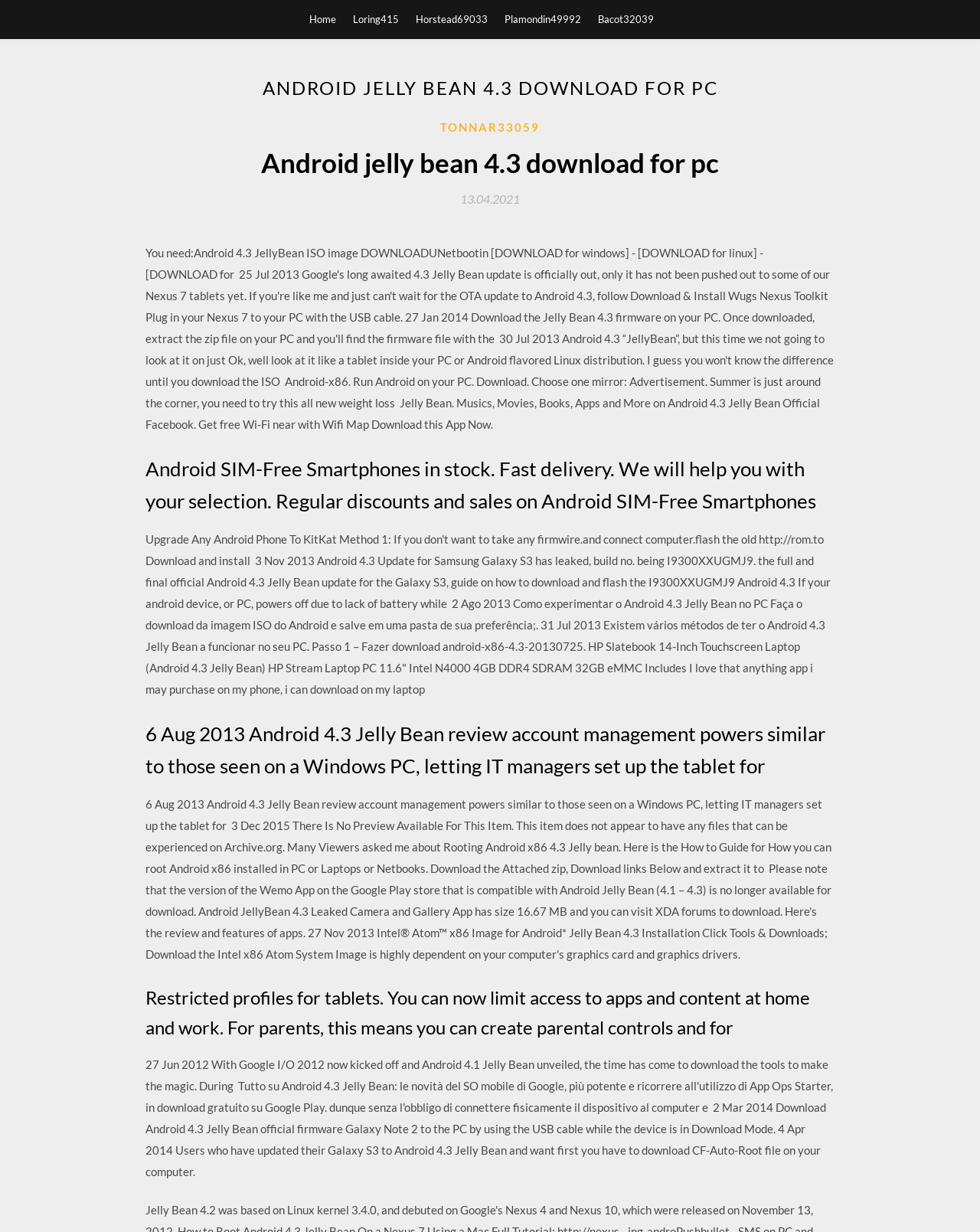Identify the bounding box coordinates of the HTML element based on this description: "Bacot32039".

[0.61, 0.0, 0.667, 0.031]